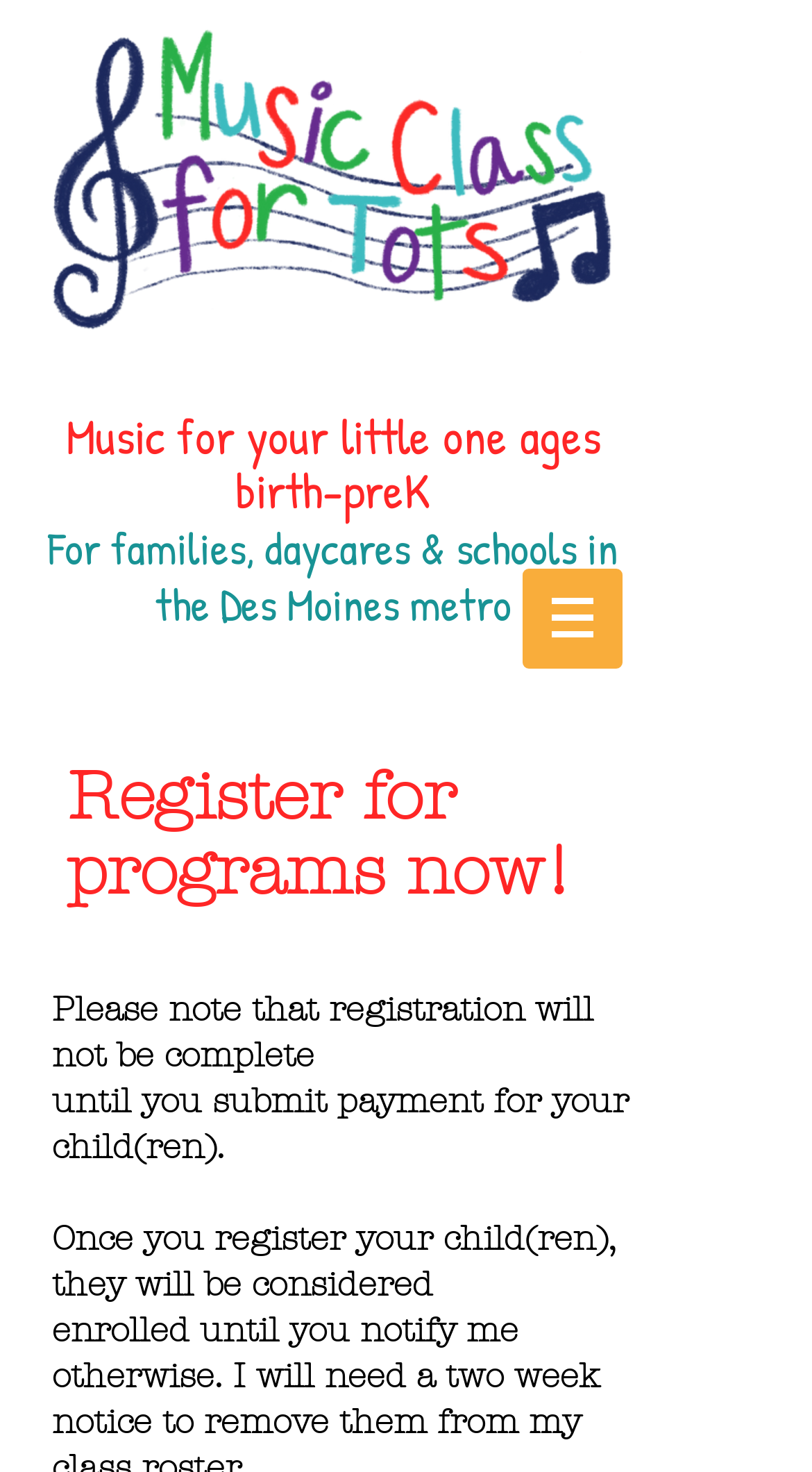Is there a navigation menu on the page?
Analyze the image and provide a thorough answer to the question.

I can see a navigation element with the text 'Site' and a button with a popup menu, indicating the presence of a navigation menu on the page.